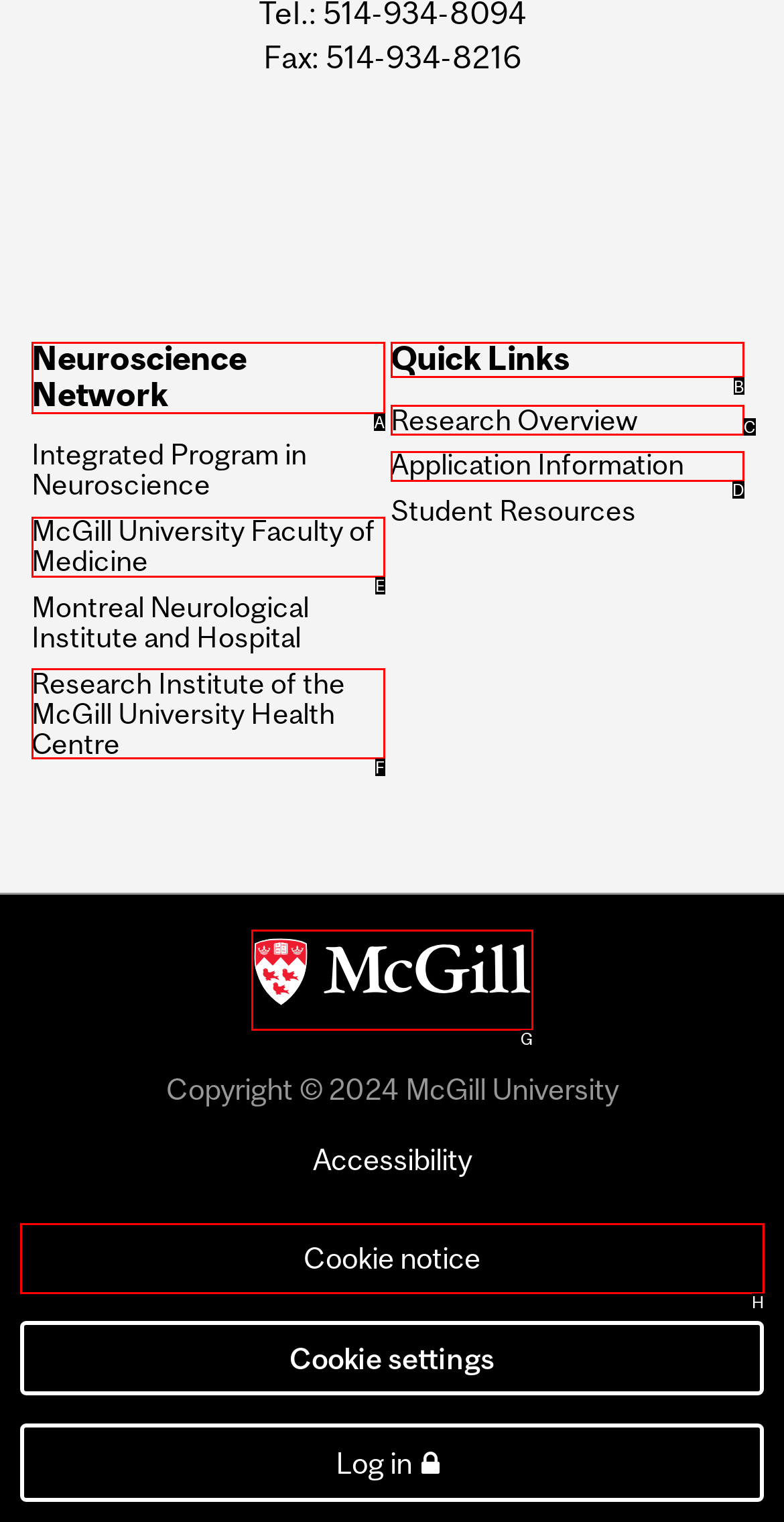Choose the letter of the option you need to click to View Item Tags. Answer with the letter only.

None